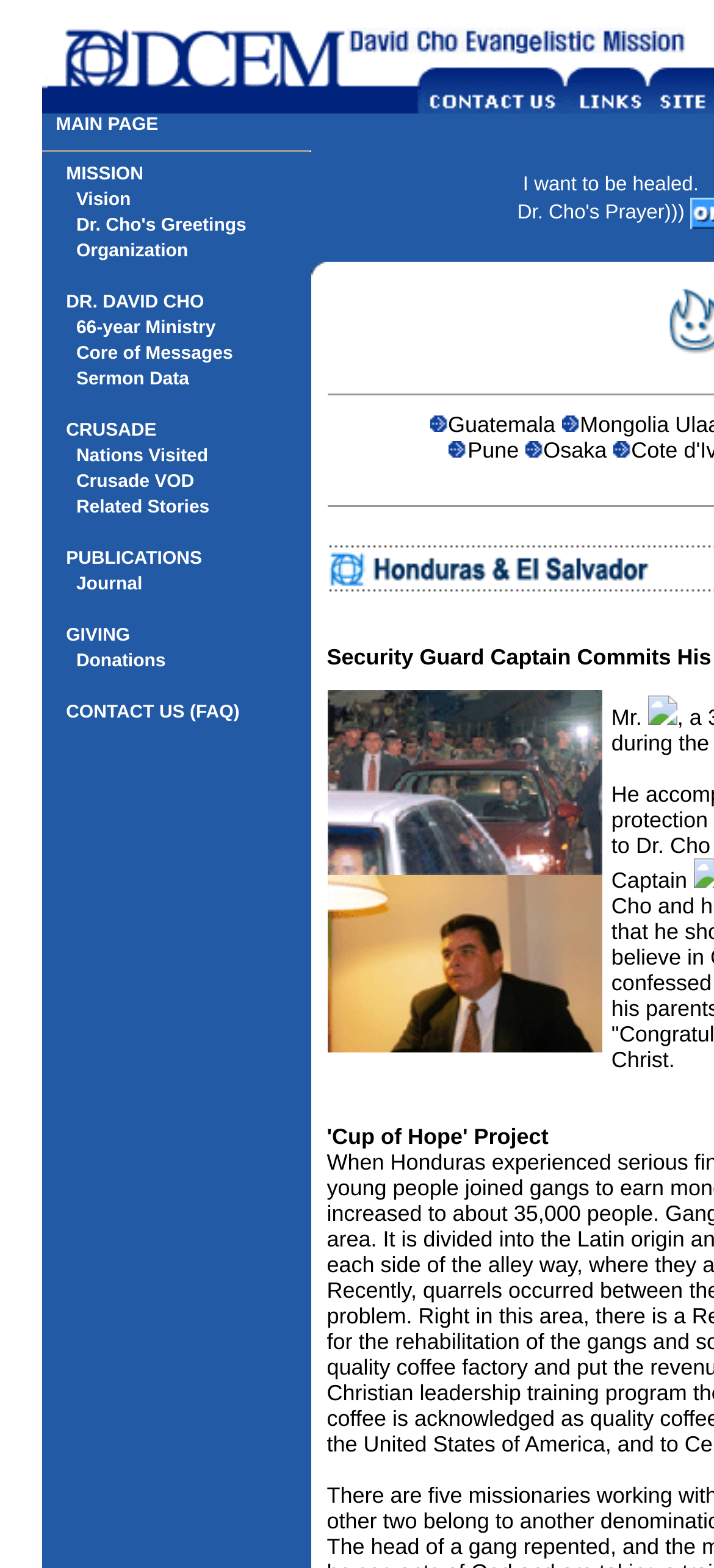Elaborate on the information and visuals displayed on the webpage.

The webpage is titled "DCEM" and has a main page link at the top left corner. Below the main page link, there is a horizontal separator line. 

The main content of the webpage is divided into two sections. The left section contains a list of links and text, including "MISSION", "Vision", "Dr. Cho's Greetings", "Organization", "Dr. David Cho", "66-year Ministry", "Core of Messages", "Sermon Data", "CRUSADE", "Nations Visited", "Crusade VOD", "Related Stories", "PUBLICATIONS", "Journal", "GIVING", "Donations", and "CONTACT US (FAQ)". These links and text are arranged vertically, with some horizontal separator lines in between.

The right section of the webpage contains several images, including a small image at the top, and a series of images and links below, which appear to be related to different locations, such as "Guatemala", "Pune", "Osaka", and others. 

At the bottom of the right section, there is a table with two rows of links and images. The first row contains a link and an image, and the second row contains another link and image.